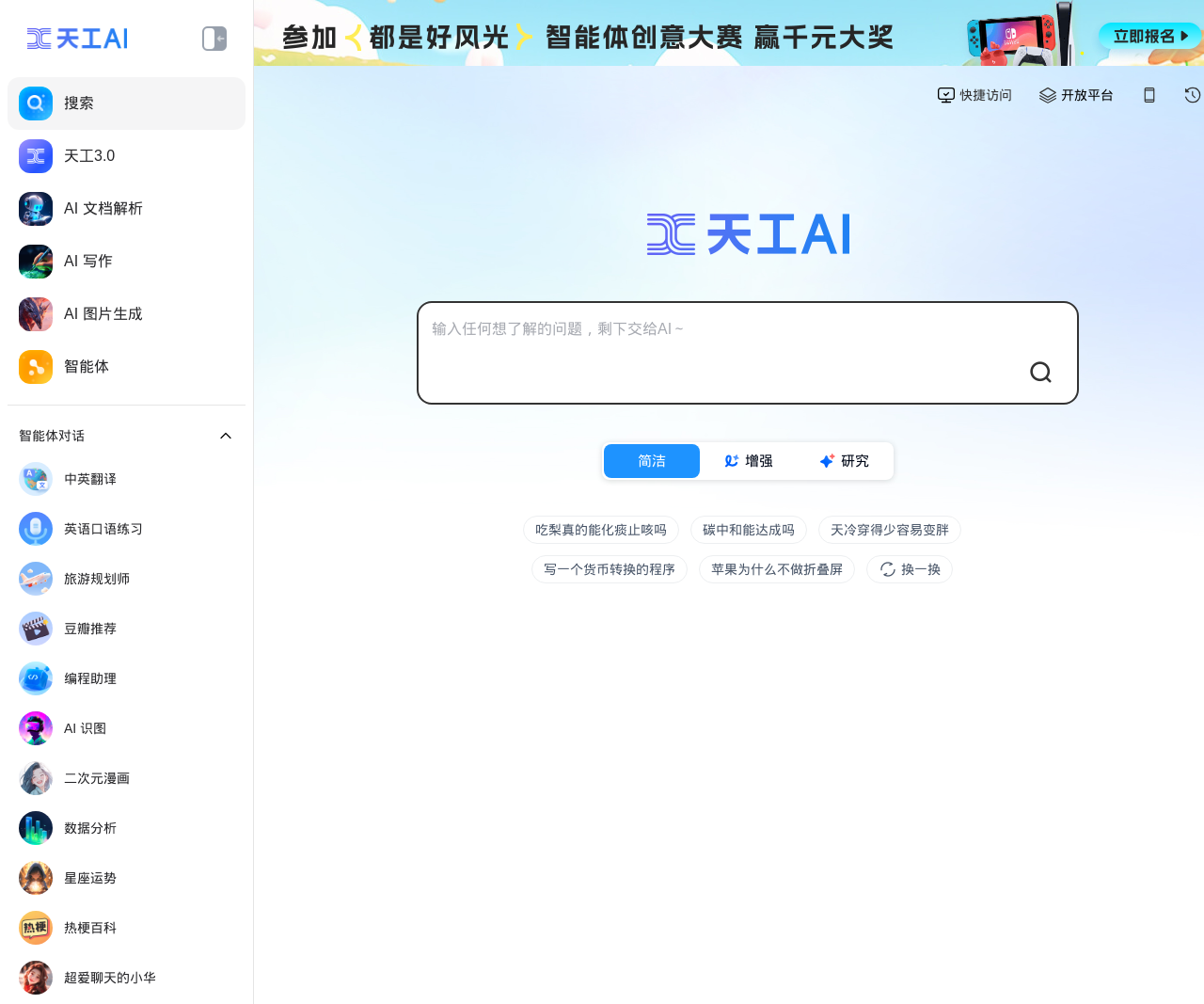Answer the question using only a single word or phrase: 
What are the main functions of this AI assistant?

Search, chat, write, and draw